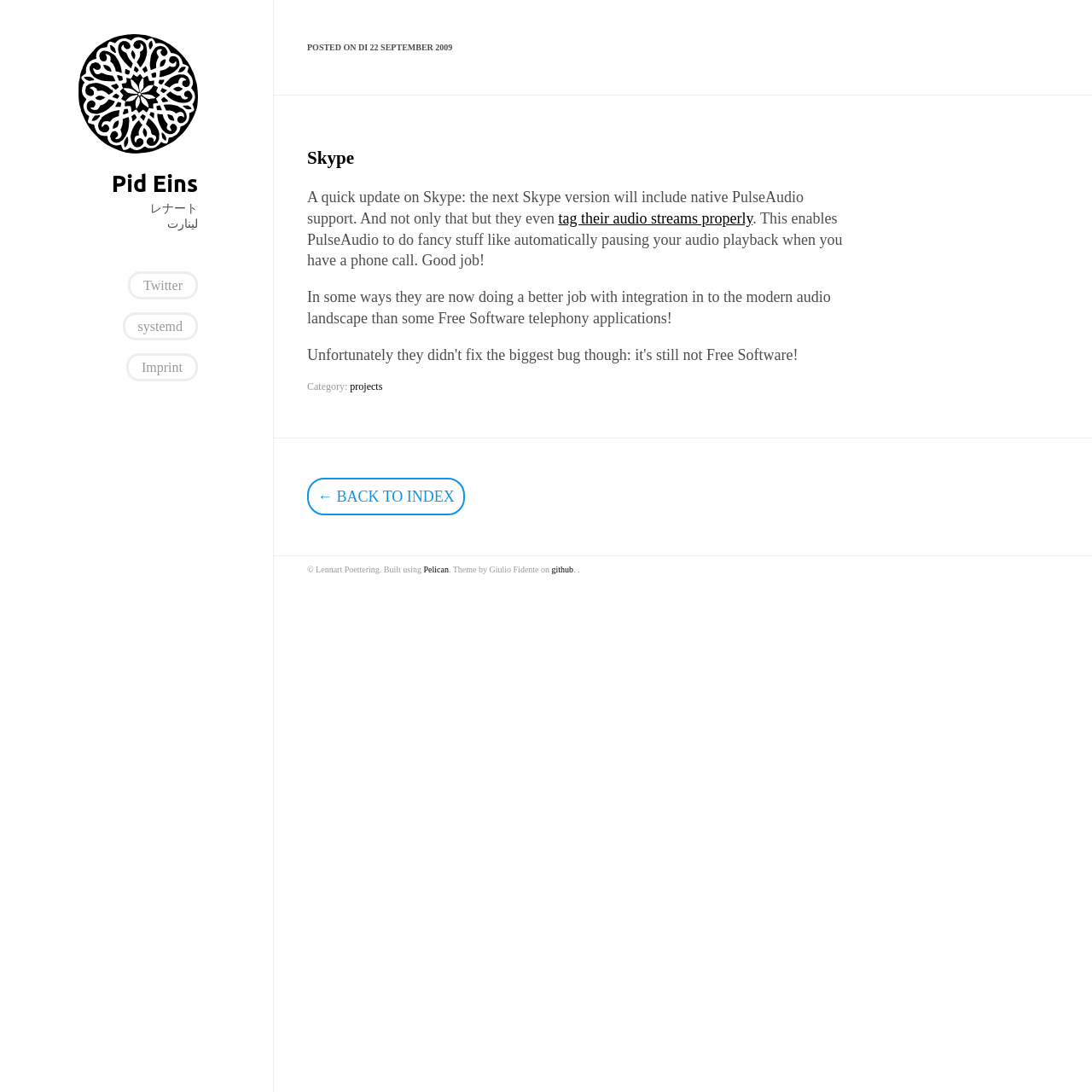Please provide a detailed answer to the question below by examining the image:
What is the category of the post?

The category of the post can be found at the end of the article section, where it says 'Category: projects'. This suggests that the post is categorized under 'projects'.